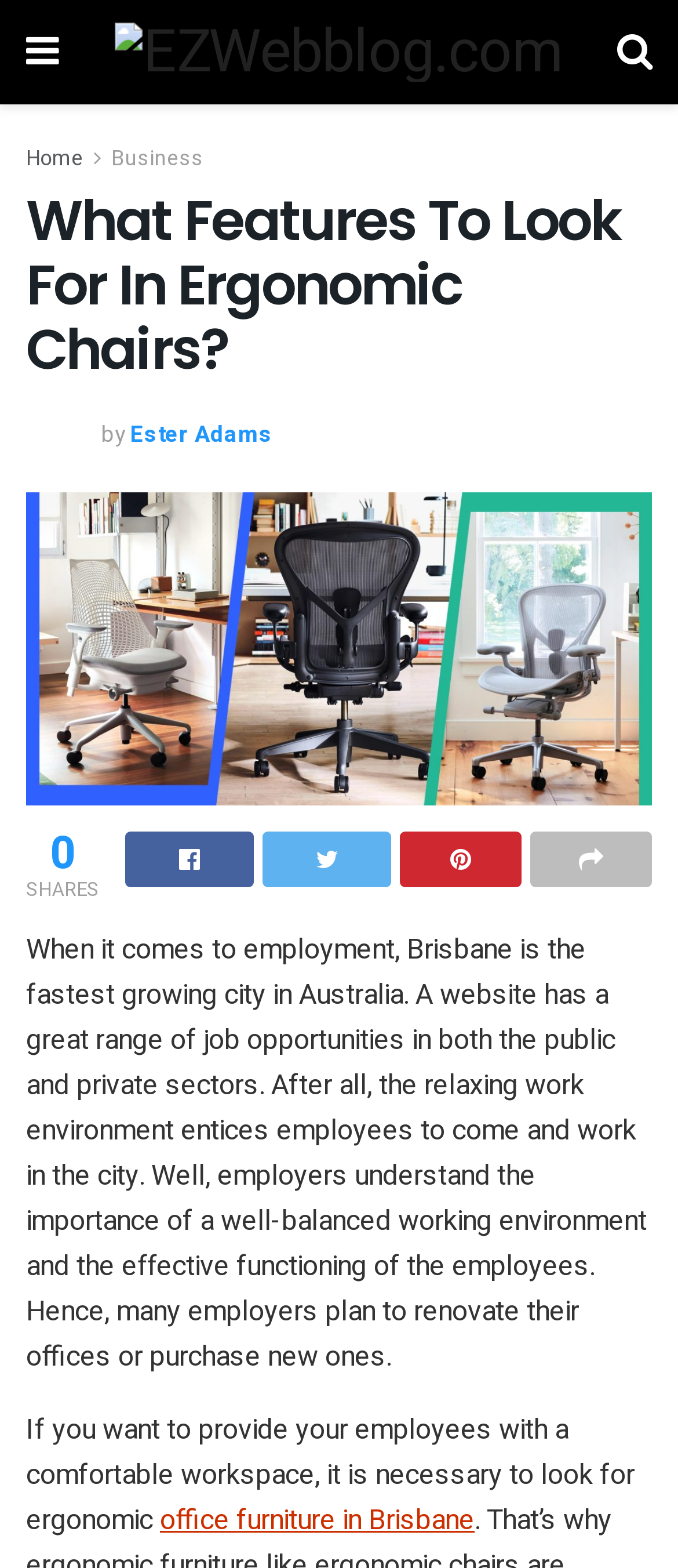What is the author of the article?
Give a one-word or short phrase answer based on the image.

Ester Adams